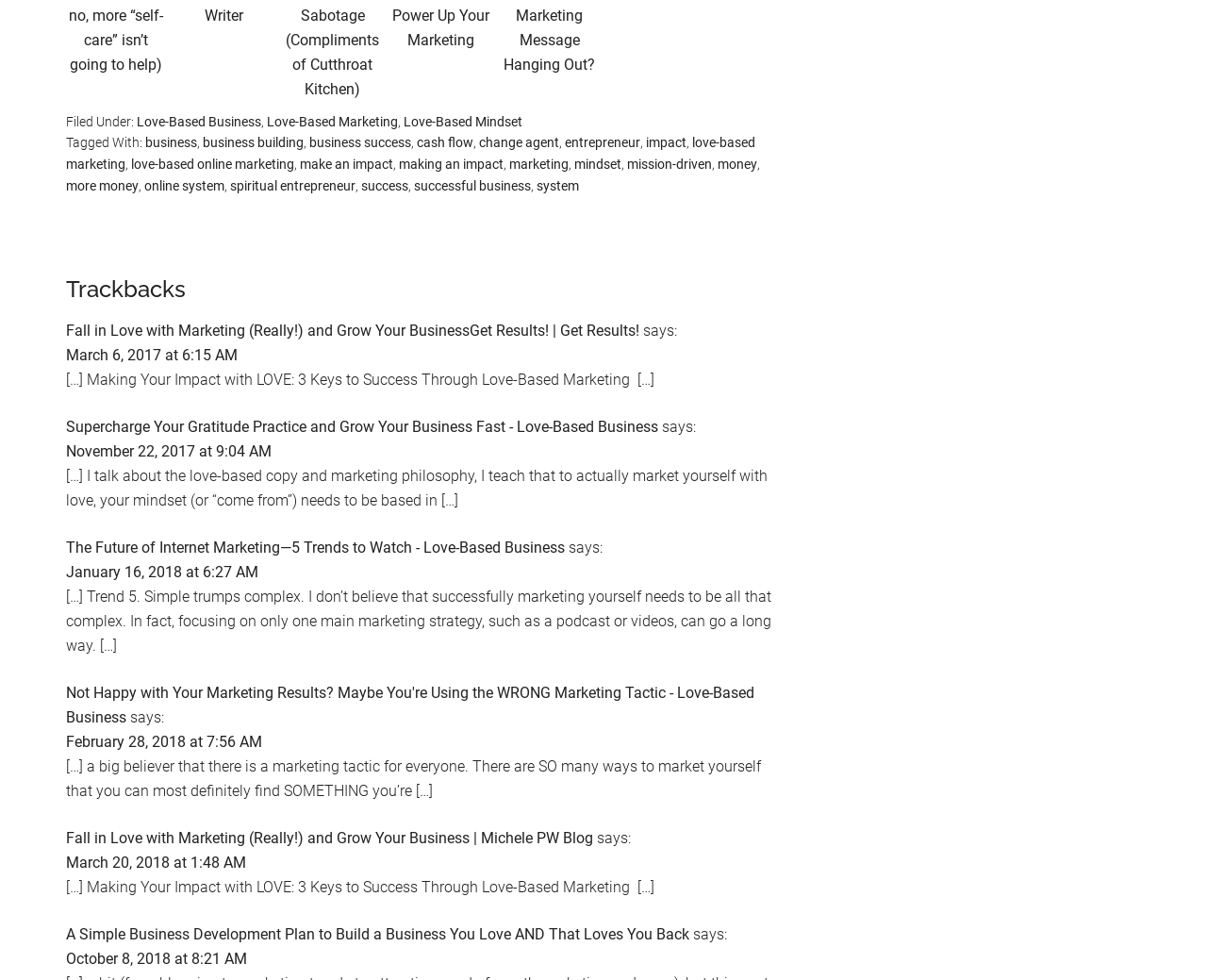Identify the bounding box coordinates for the region of the element that should be clicked to carry out the instruction: "Click on 'Love-Based Business' link". The bounding box coordinates should be four float numbers between 0 and 1, i.e., [left, top, right, bottom].

[0.113, 0.116, 0.216, 0.132]